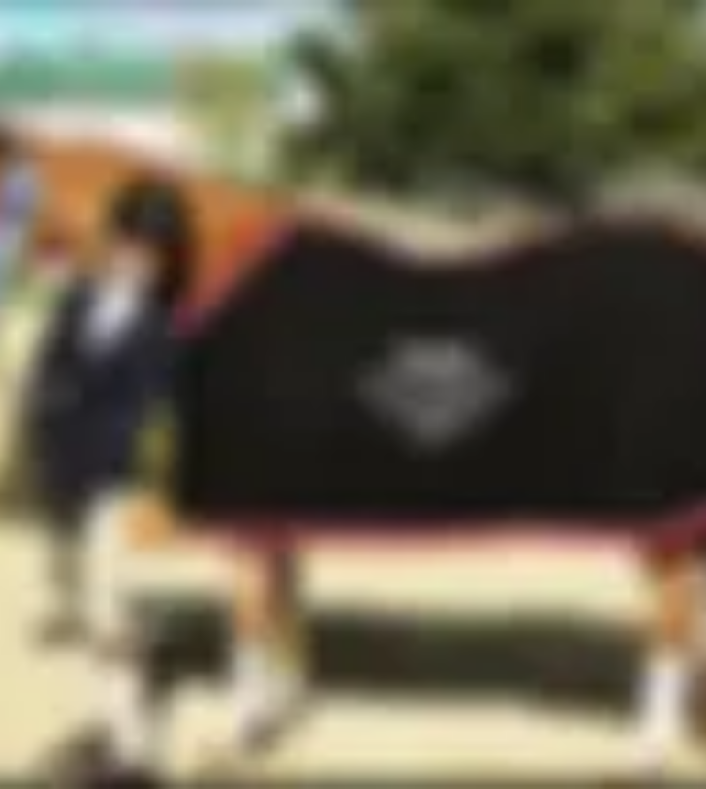Describe thoroughly the contents of the image.

The image features a young student named Lila, dressed in formal riding attire, standing beside a horse. Lila is wearing a tailored jacket and a helmet, creating a polished look typical for equestrian events. The horse is draped in a black blanket, which has a distinctive logo or emblem displayed prominently. In the background, a picturesque scene unfolds with greenery and blue skies, suggesting a serene outdoor setting, likely at a riding school or during a competition. This setting highlights the bond between the student and her horse, embodying the spirit of adventure and dedication in equestrian sports.